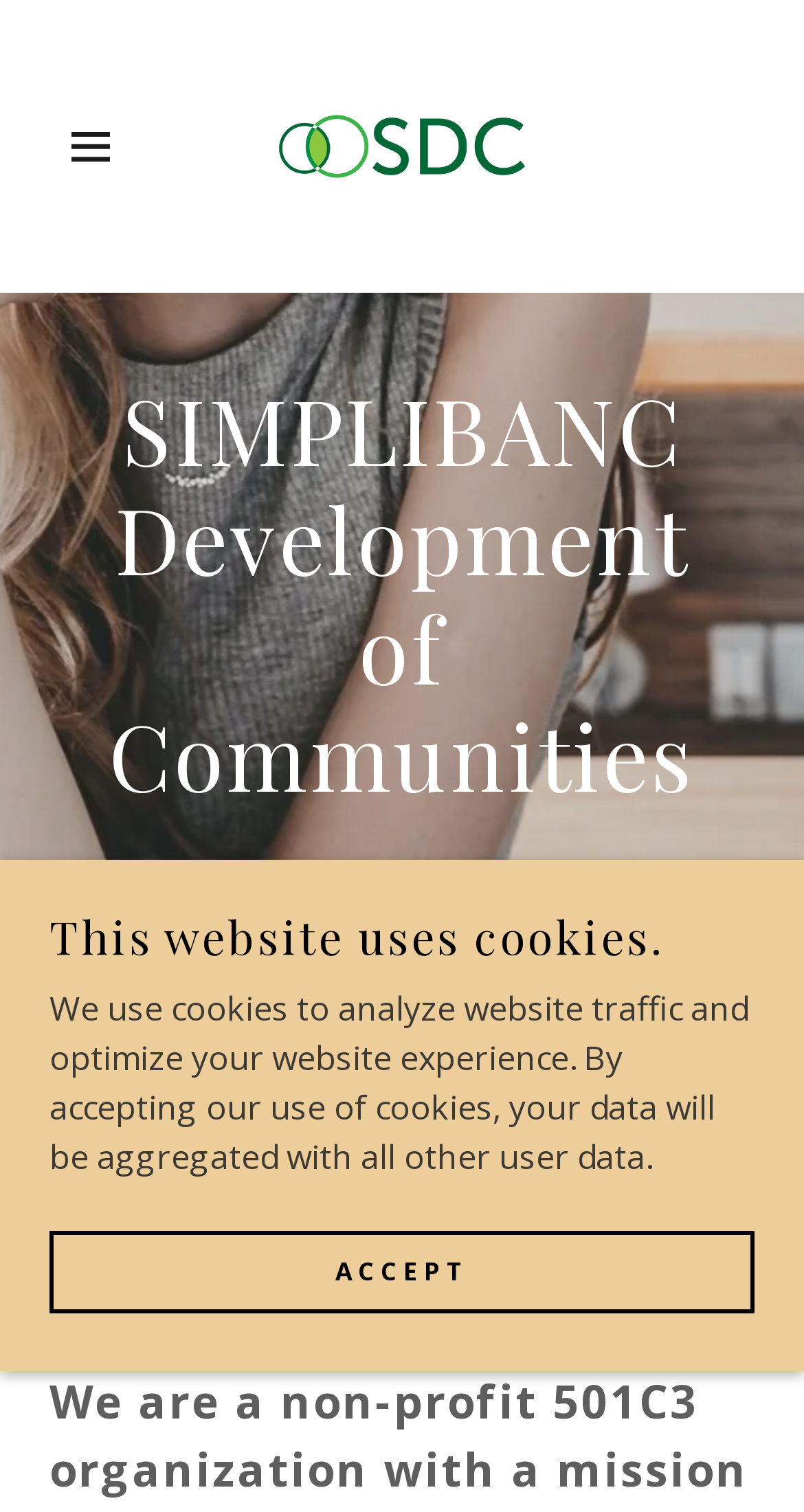Using the elements shown in the image, answer the question comprehensively: What type of services does the company offer?

The services are obtained from the static text element with the text 'Banking and Loans' located below the company name and description, which indicates that the company provides banking and loan services.